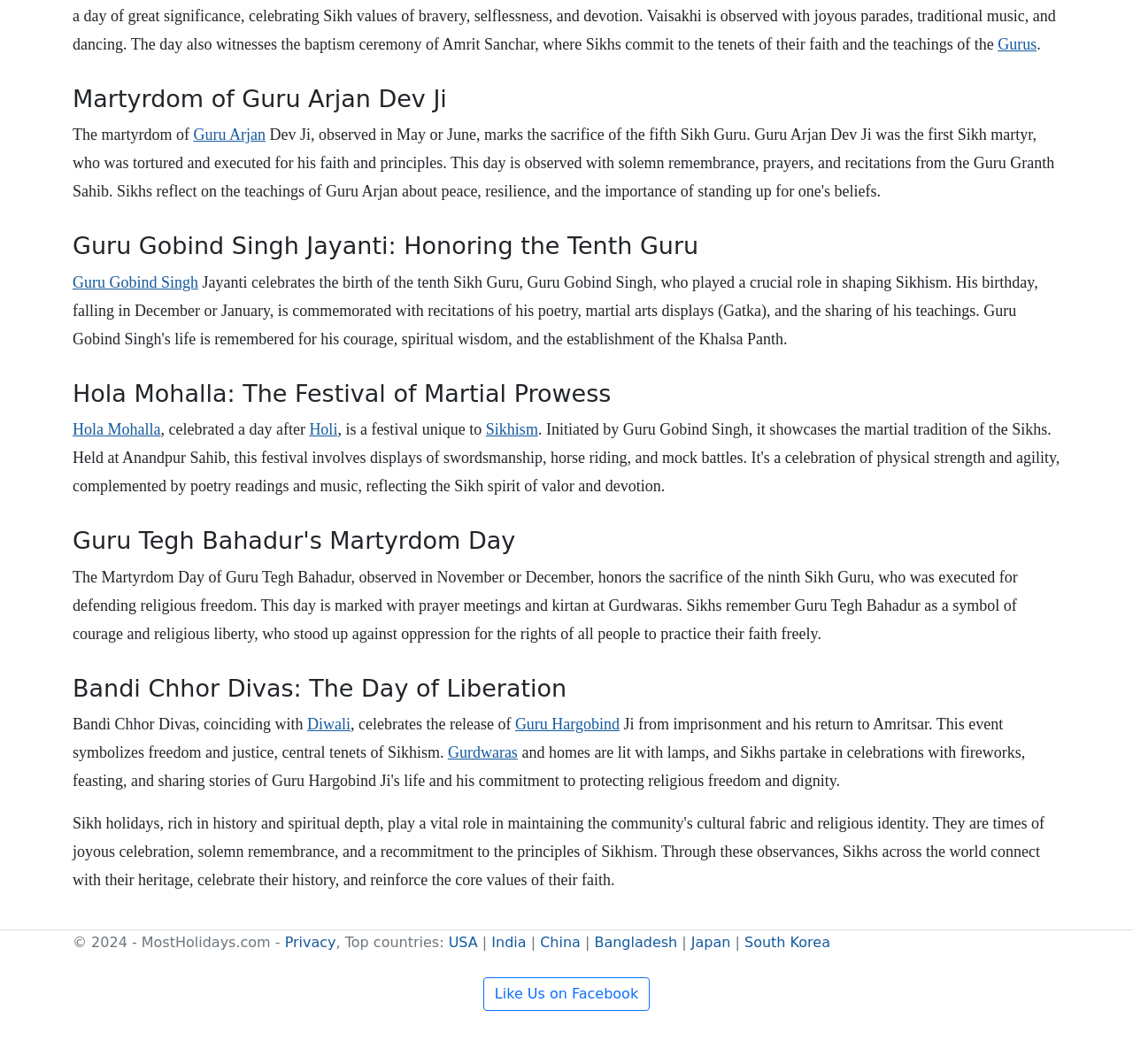Please provide the bounding box coordinates in the format (top-left x, top-left y, bottom-right x, bottom-right y). Remember, all values are floating point numbers between 0 and 1. What is the bounding box coordinate of the region described as: Hola Mohalla

[0.064, 0.395, 0.142, 0.412]